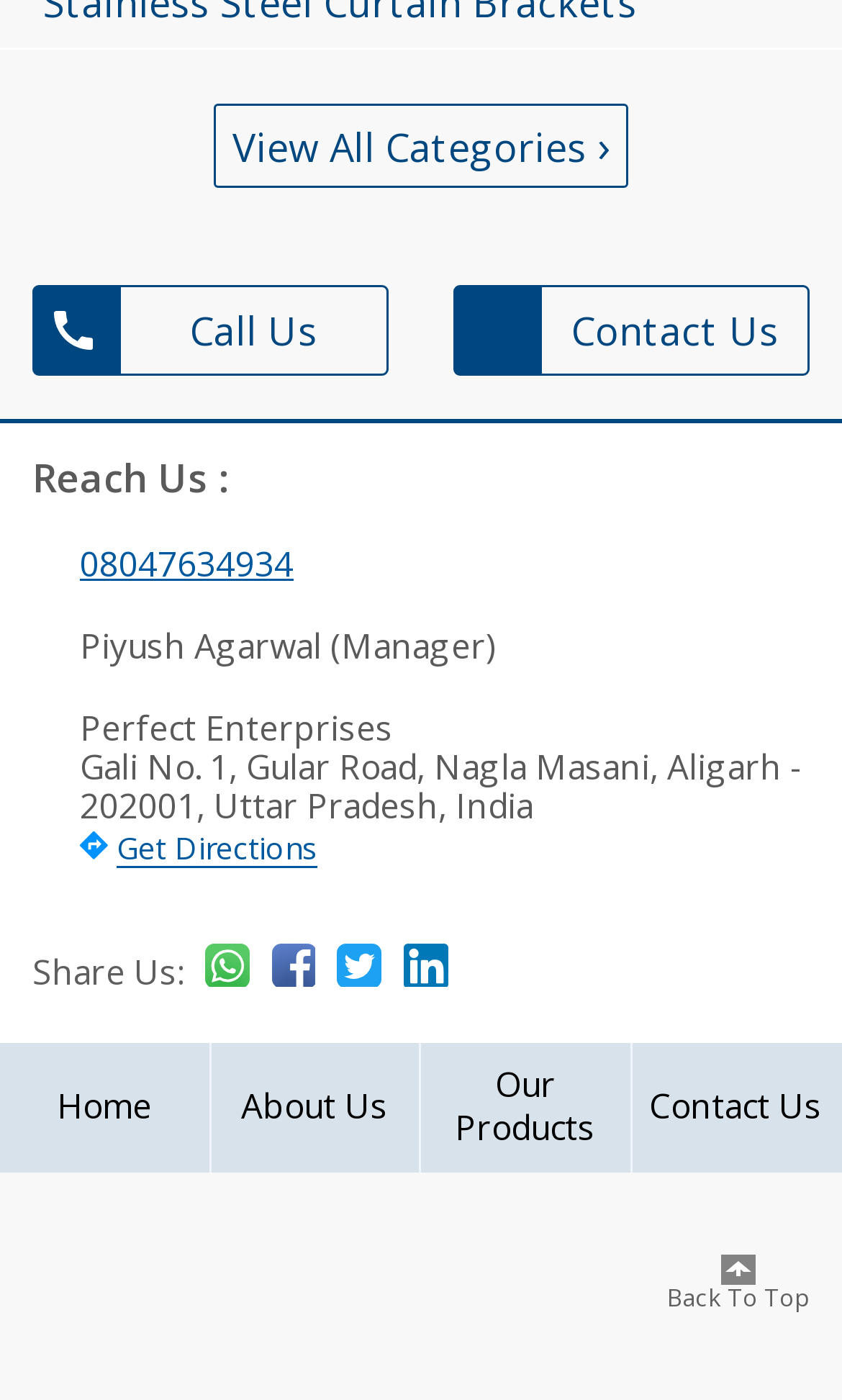What is the manager's name?
Carefully analyze the image and provide a thorough answer to the question.

The manager's name can be found in the 'Reach Us' section, which is located in the top-right corner of the webpage. It is a static text element with the text 'Piyush Agarwal (Manager)'.